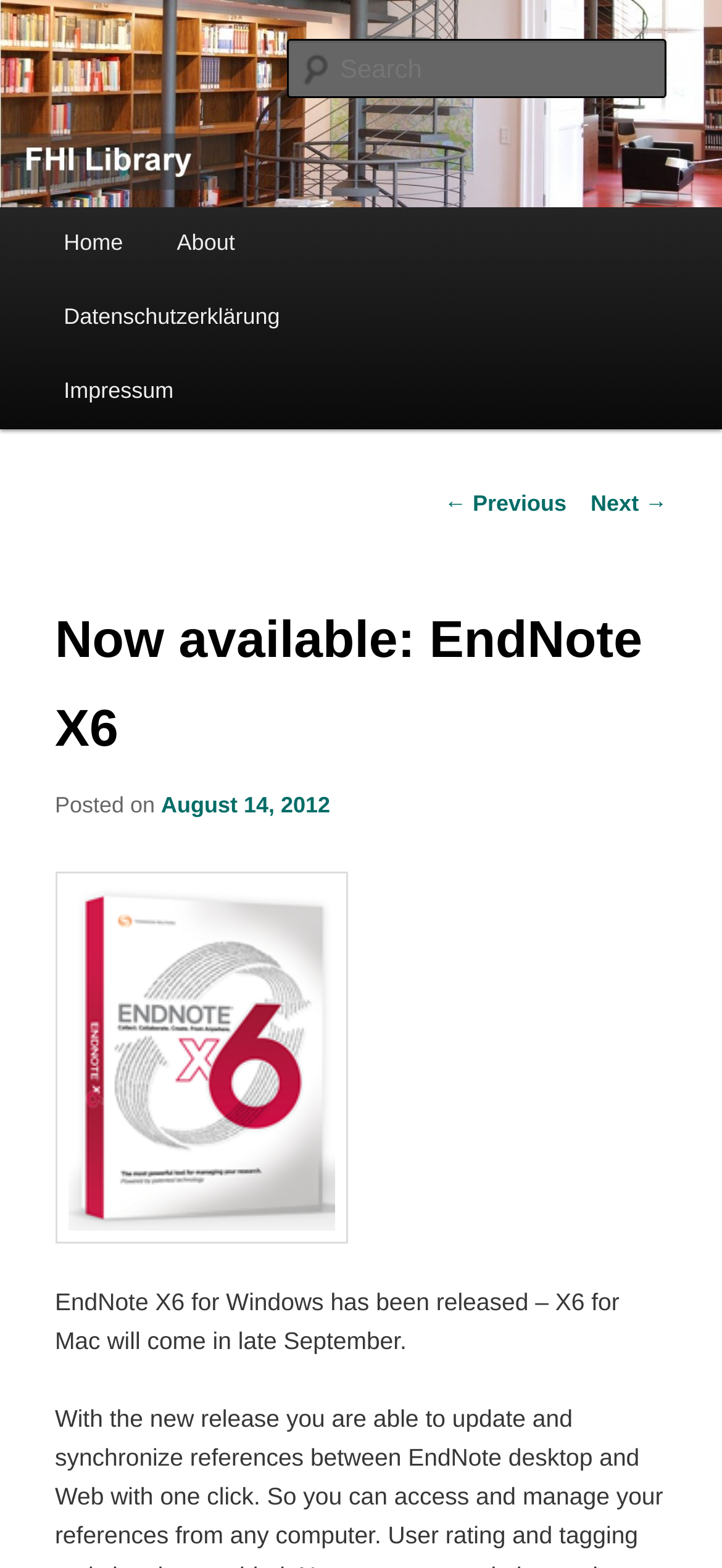Can you specify the bounding box coordinates of the area that needs to be clicked to fulfill the following instruction: "go to FHI Library homepage"?

[0.076, 0.0, 0.401, 0.124]